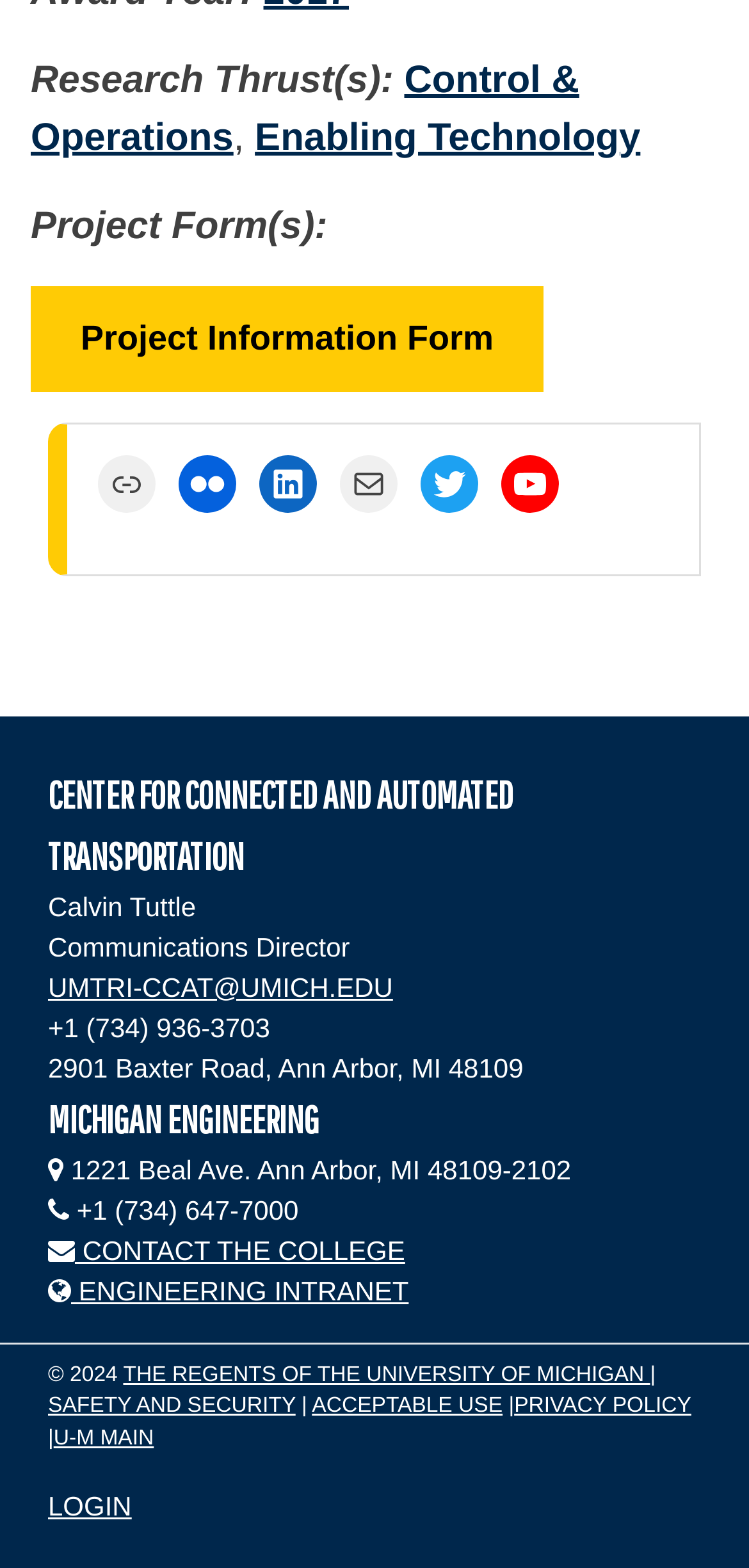Bounding box coordinates are specified in the format (top-left x, top-left y, bottom-right x, bottom-right y). All values are floating point numbers bounded between 0 and 1. Please provide the bounding box coordinate of the region this sentence describes: Twitter

[0.562, 0.29, 0.638, 0.326]